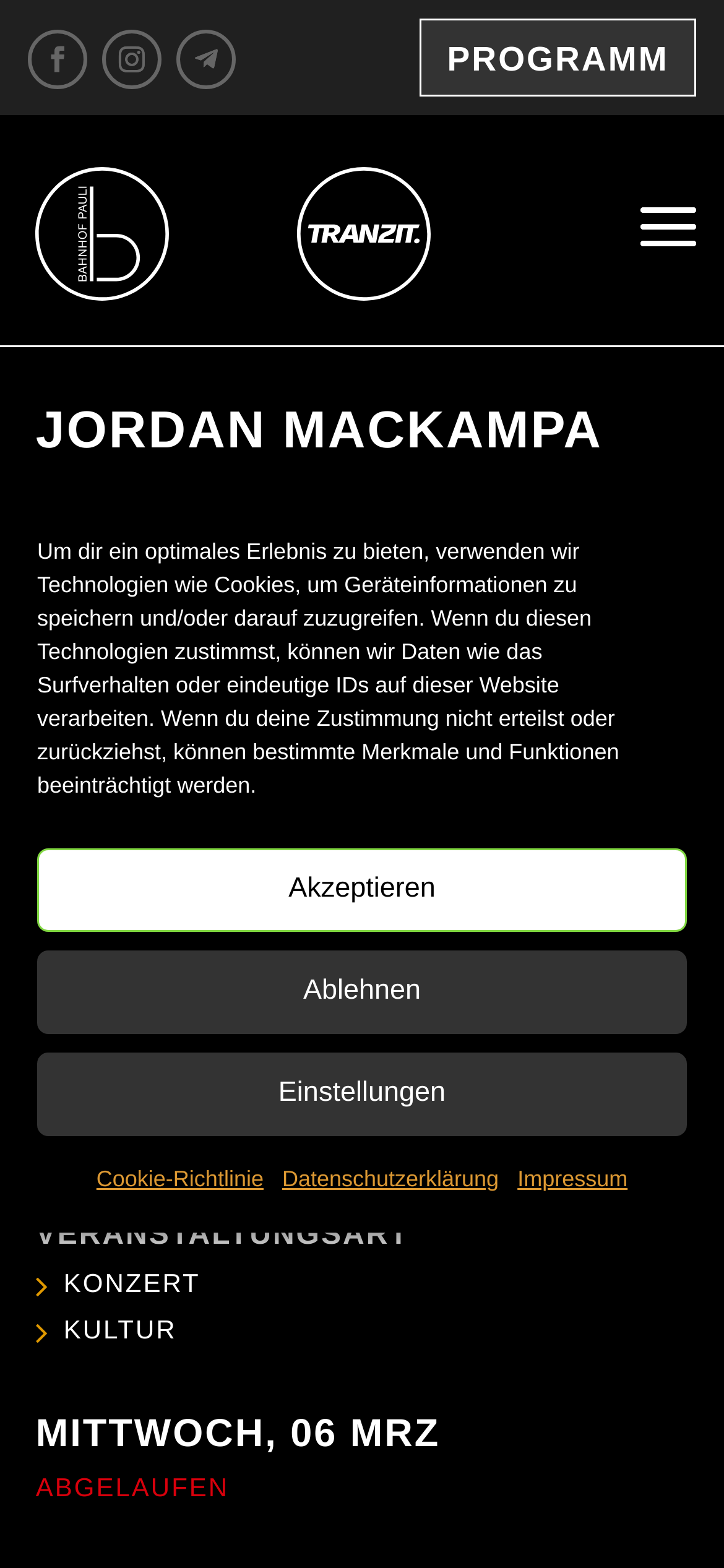Respond to the following query with just one word or a short phrase: 
What type of event is listed?

Konzert